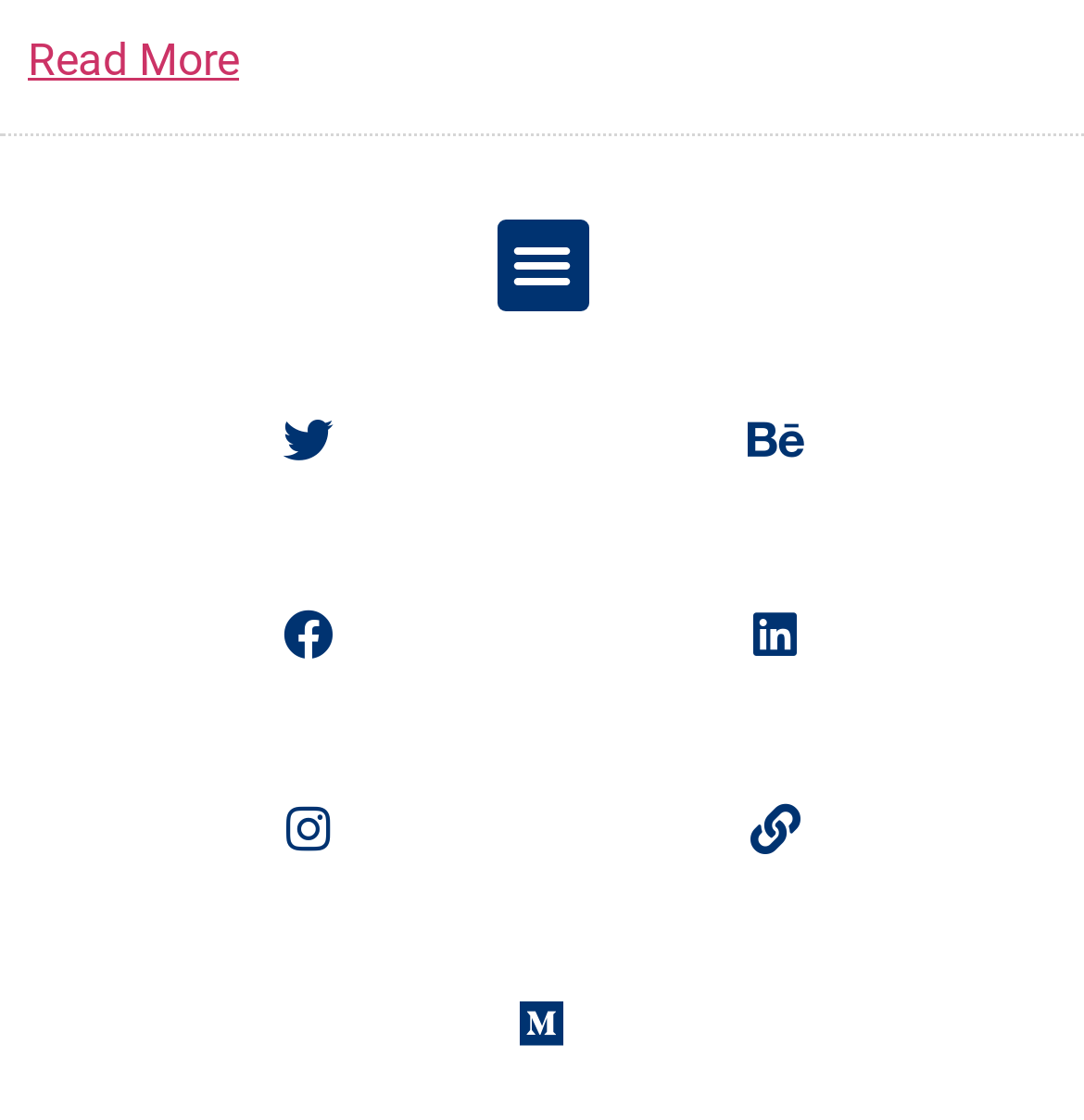Bounding box coordinates are to be given in the format (top-left x, top-left y, bottom-right x, bottom-right y). All values must be floating point numbers between 0 and 1. Provide the bounding box coordinate for the UI element described as: 沪公网安备 31011502018946号

None